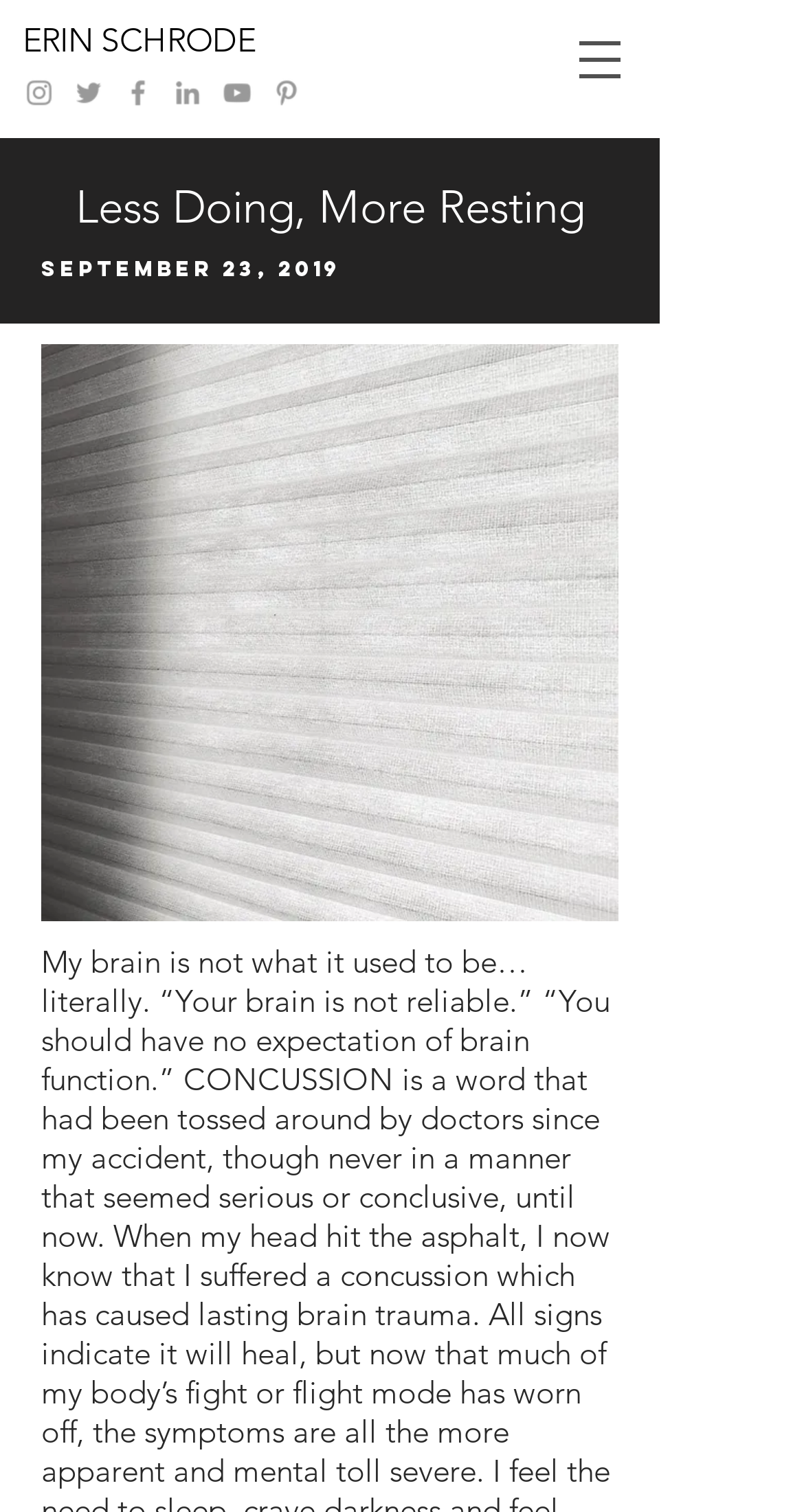Identify the bounding box coordinates of the element that should be clicked to fulfill this task: "Click the site navigation button". The coordinates should be provided as four float numbers between 0 and 1, i.e., [left, top, right, bottom].

[0.669, 0.0, 0.821, 0.078]